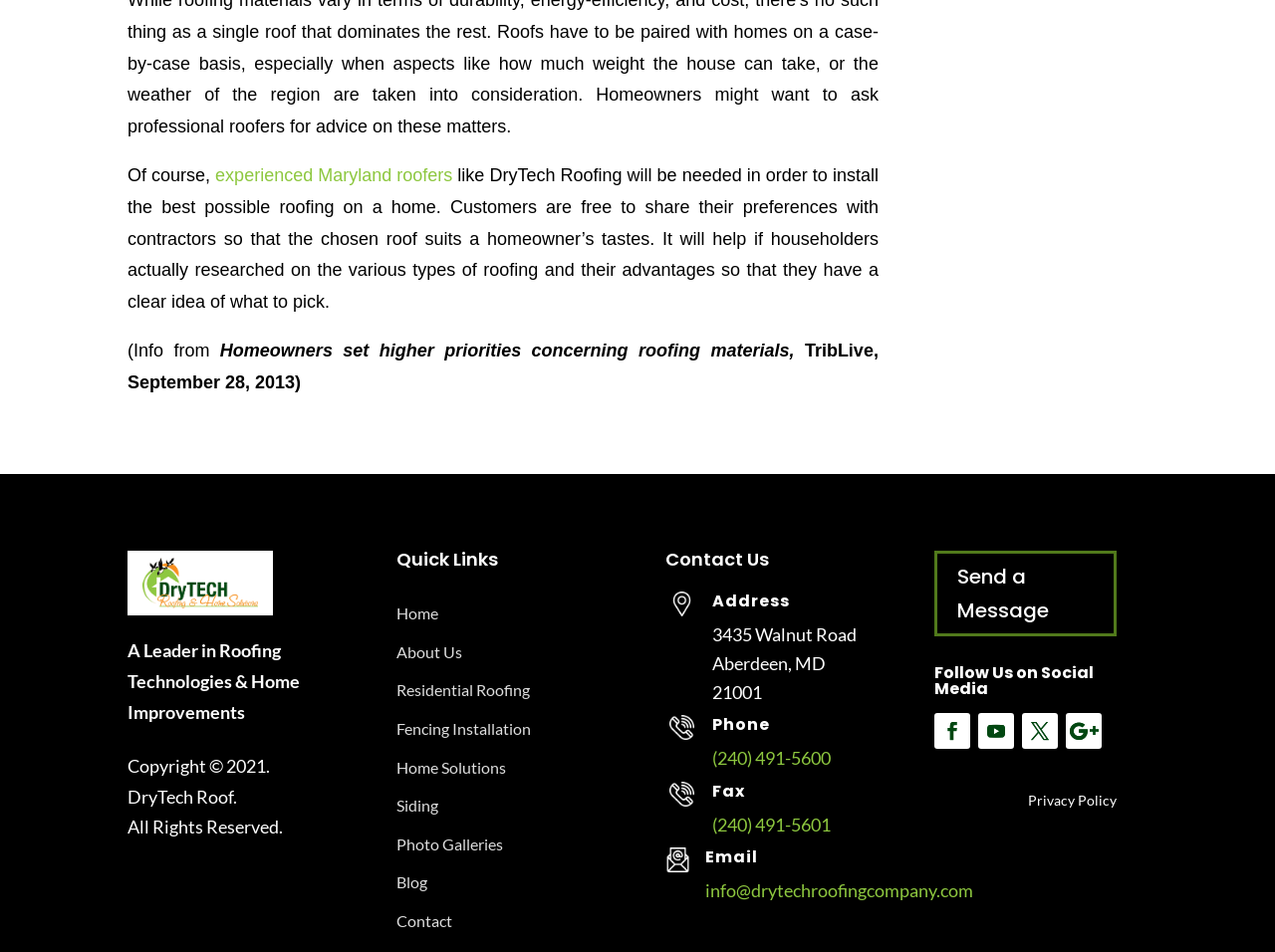Identify the bounding box coordinates of the area that should be clicked in order to complete the given instruction: "Visit the Emerald City Metropolitan Community Church website". The bounding box coordinates should be four float numbers between 0 and 1, i.e., [left, top, right, bottom].

None